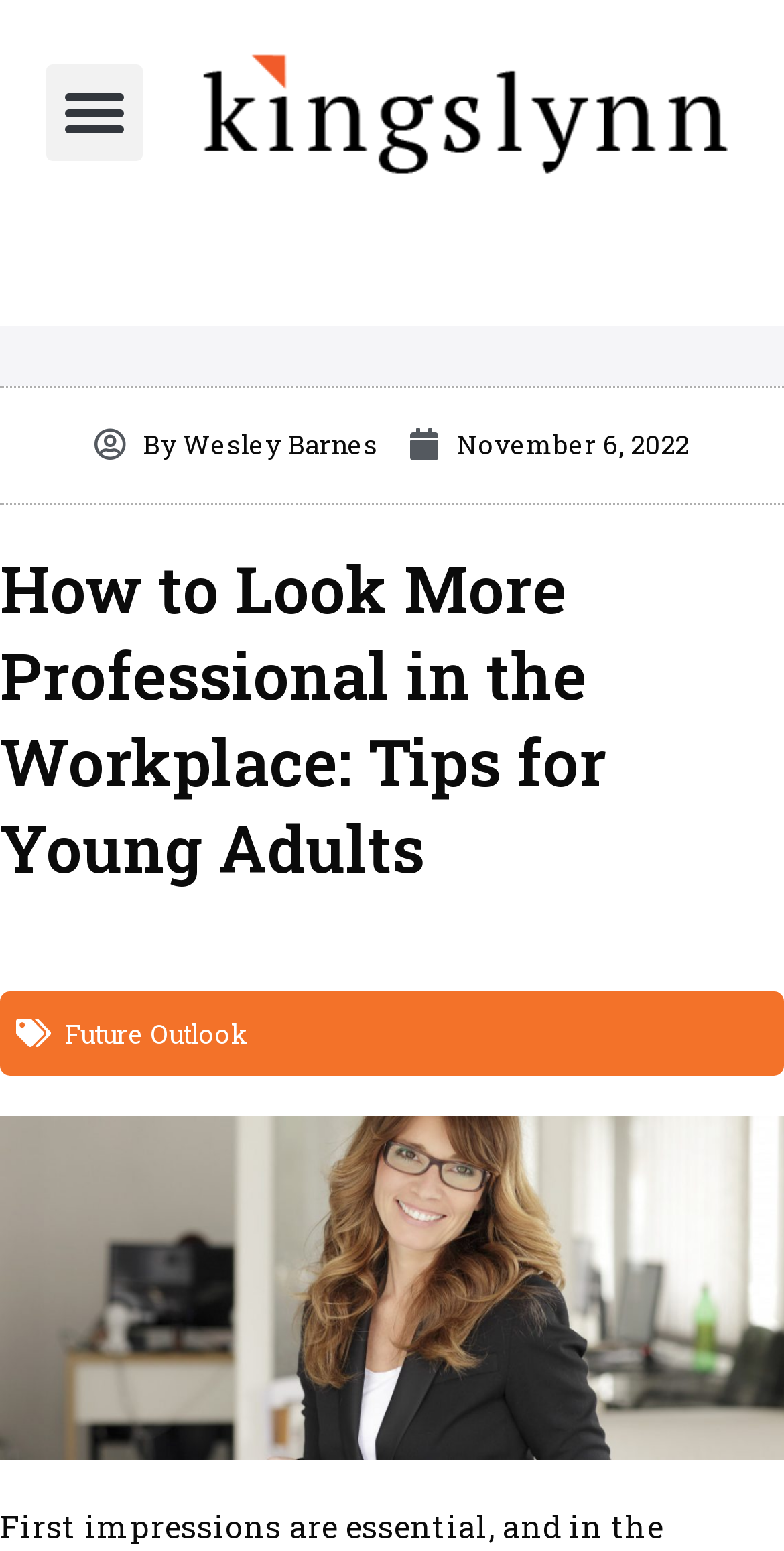What is the bounding box coordinate of the logo?
Analyze the screenshot and provide a detailed answer to the question.

I found the bounding box coordinate of the logo by looking at the image element with the text 'kingslynn-logo' which is a child element of the link element with the same text. The bounding box coordinate is [0.241, 0.026, 0.949, 0.119] which indicates the position of the logo on the webpage.